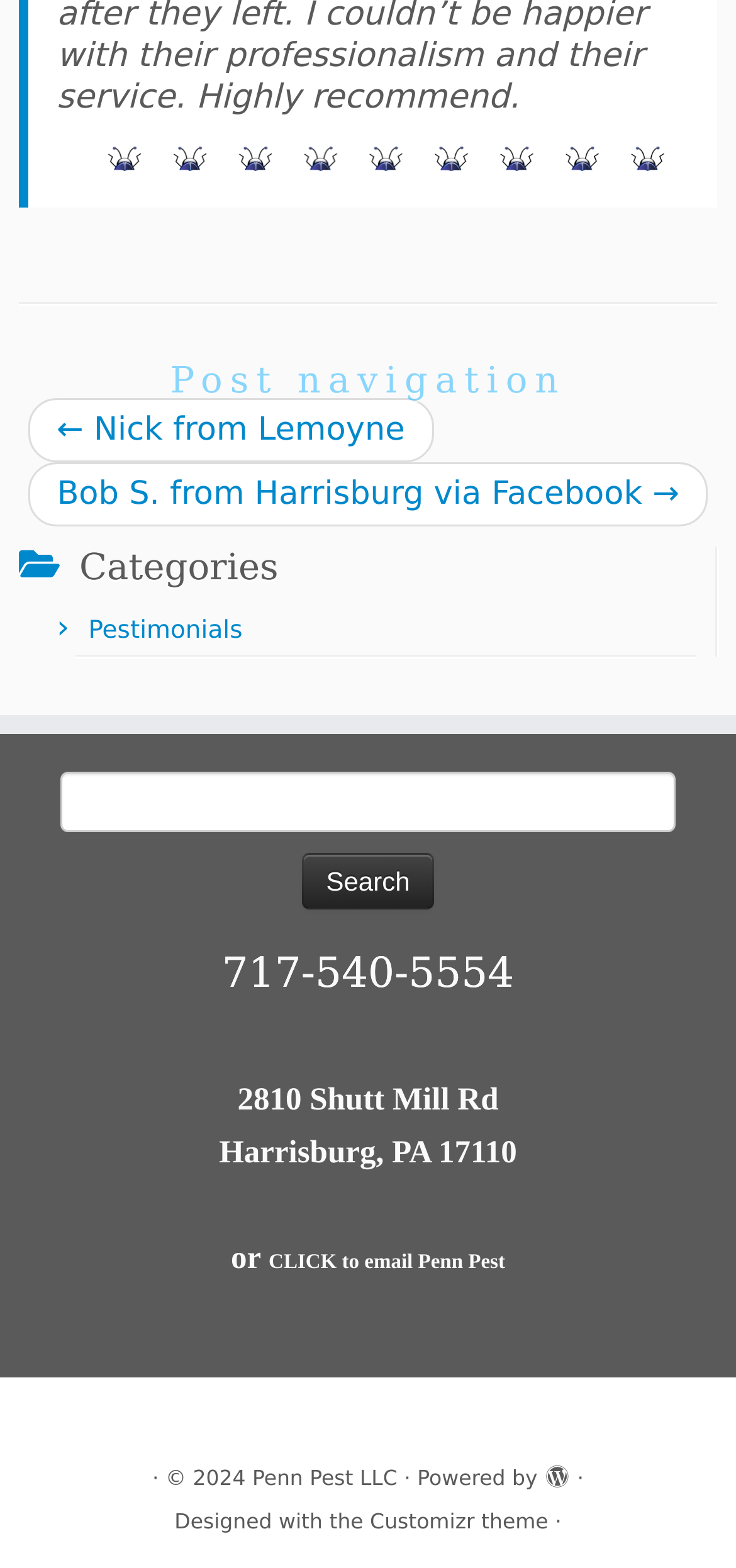Given the element description Penn Pest LLC, identify the bounding box coordinates for the UI element on the webpage screenshot. The format should be (top-left x, top-left y, bottom-right x, bottom-right y), with values between 0 and 1.

[0.343, 0.93, 0.54, 0.955]